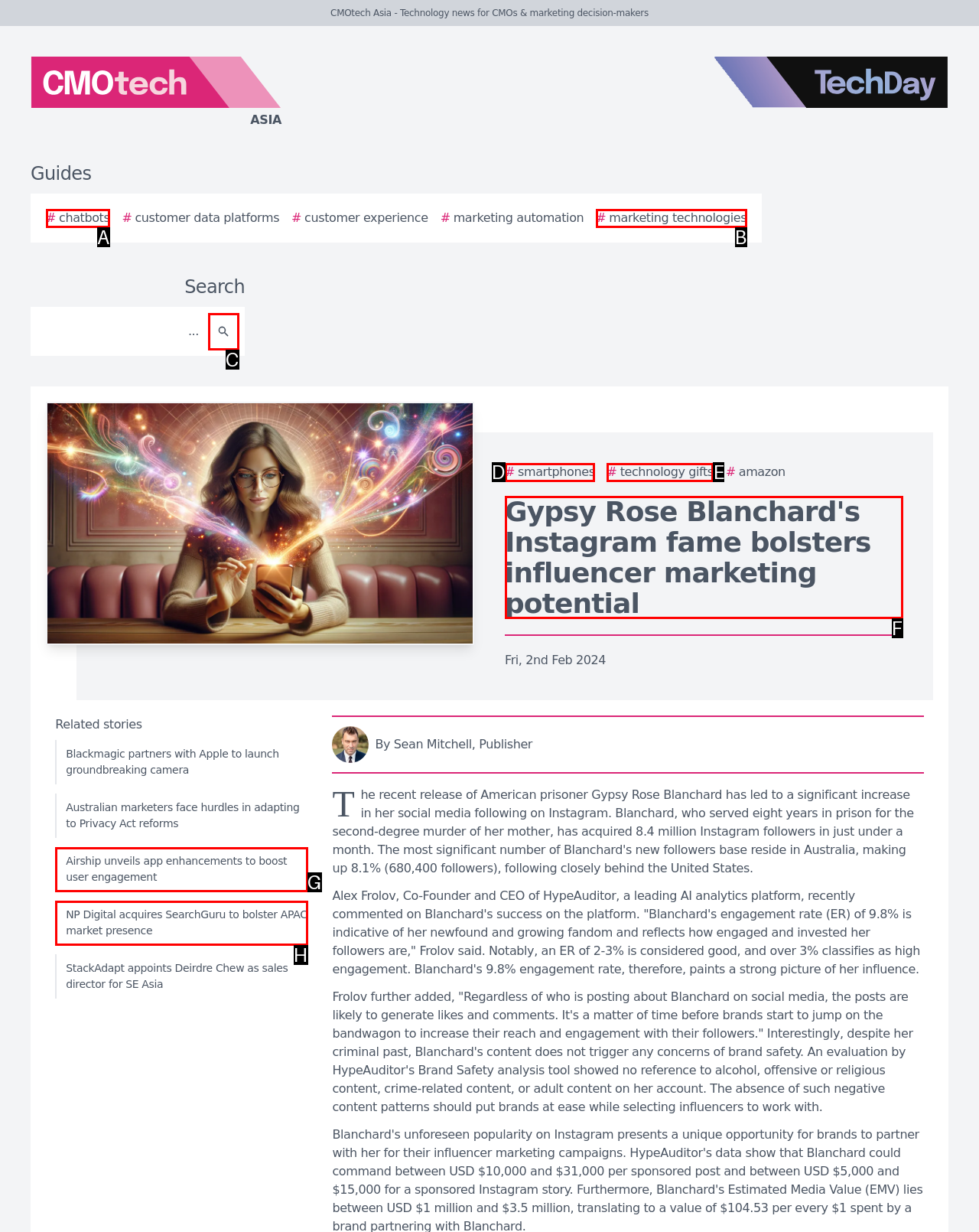Determine which HTML element to click on in order to complete the action: Read the article about Gypsy Rose Blanchard's Instagram fame.
Reply with the letter of the selected option.

F